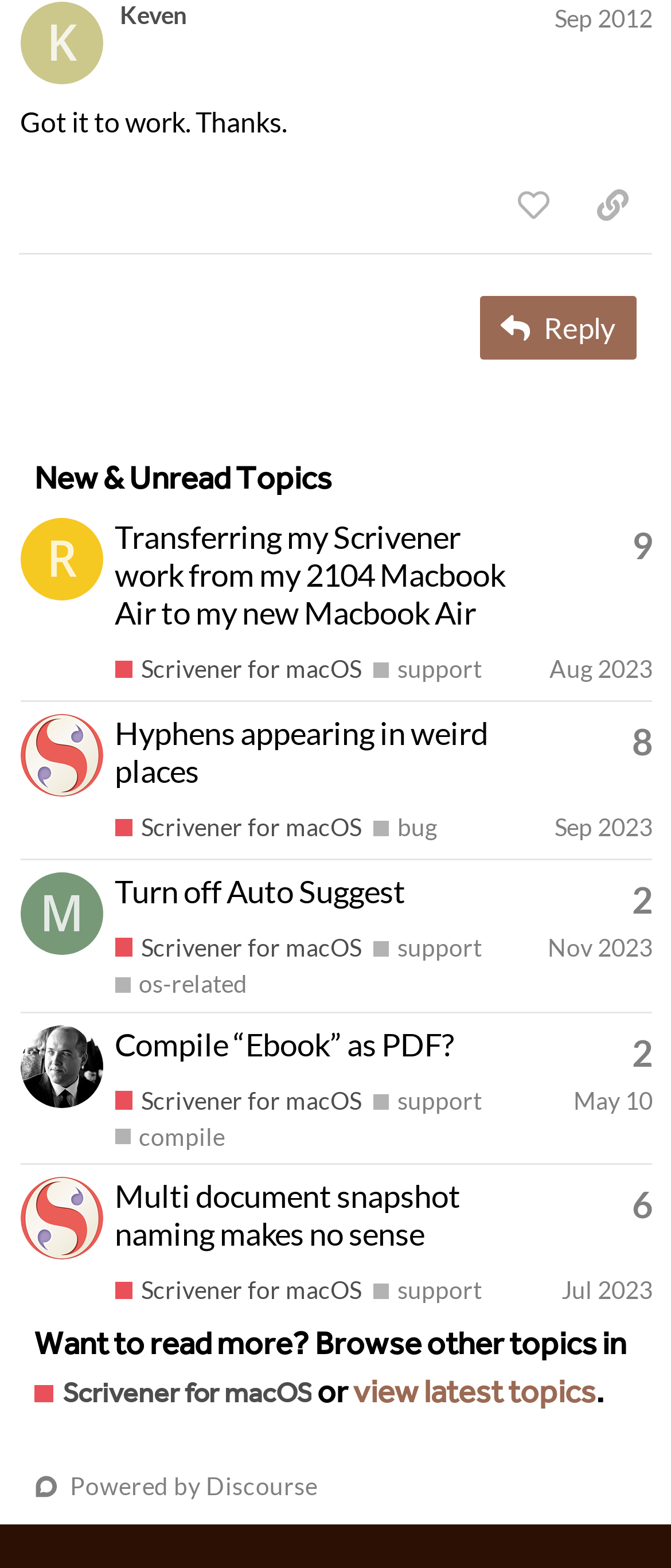Show the bounding box coordinates for the element that needs to be clicked to execute the following instruction: "Reply to the post". Provide the coordinates in the form of four float numbers between 0 and 1, i.e., [left, top, right, bottom].

[0.715, 0.189, 0.949, 0.229]